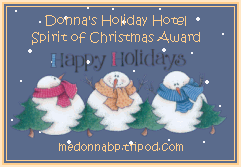Generate a detailed caption that encompasses all aspects of the image.

The image showcases "Donna's Holiday Hotel Spirit of Christmas Award," featuring a festive design that captures the holiday spirit. At the center, three cheerful snowmen are adorned with colorful scarves, surrounded by small green pine trees. The background is a serene blue, decorated with delicate snowflakes, reinforcing the winter theme. Prominently displayed above the snowmen is the text "Happy Holidays," celebrating the season's joy. At the bottom, the website URL "medonnaabt.tripod.com" adds a touch of connection to the award's origin. This playful and warm design encapsulates the festive atmosphere of the holiday season.